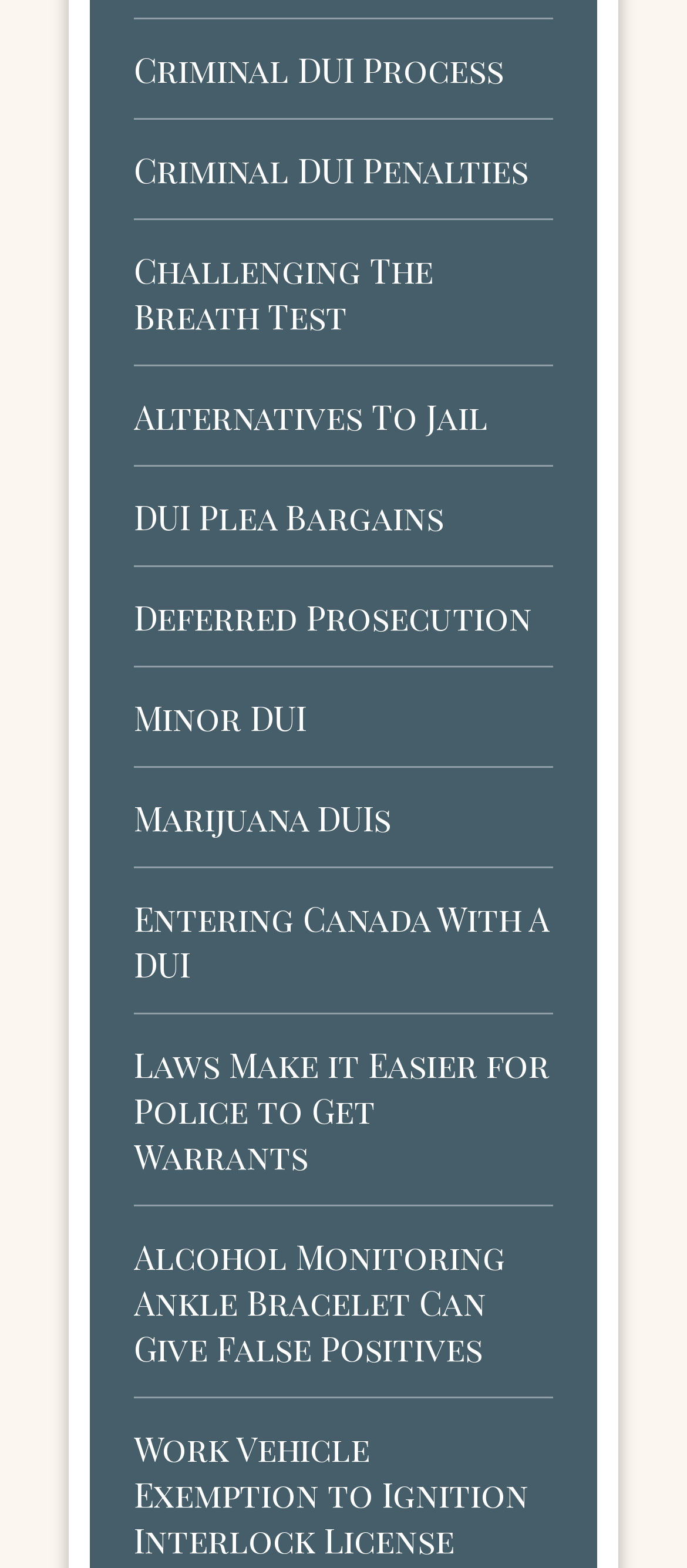Please give a short response to the question using one word or a phrase:
Are there any links about jail on the webpage?

Yes